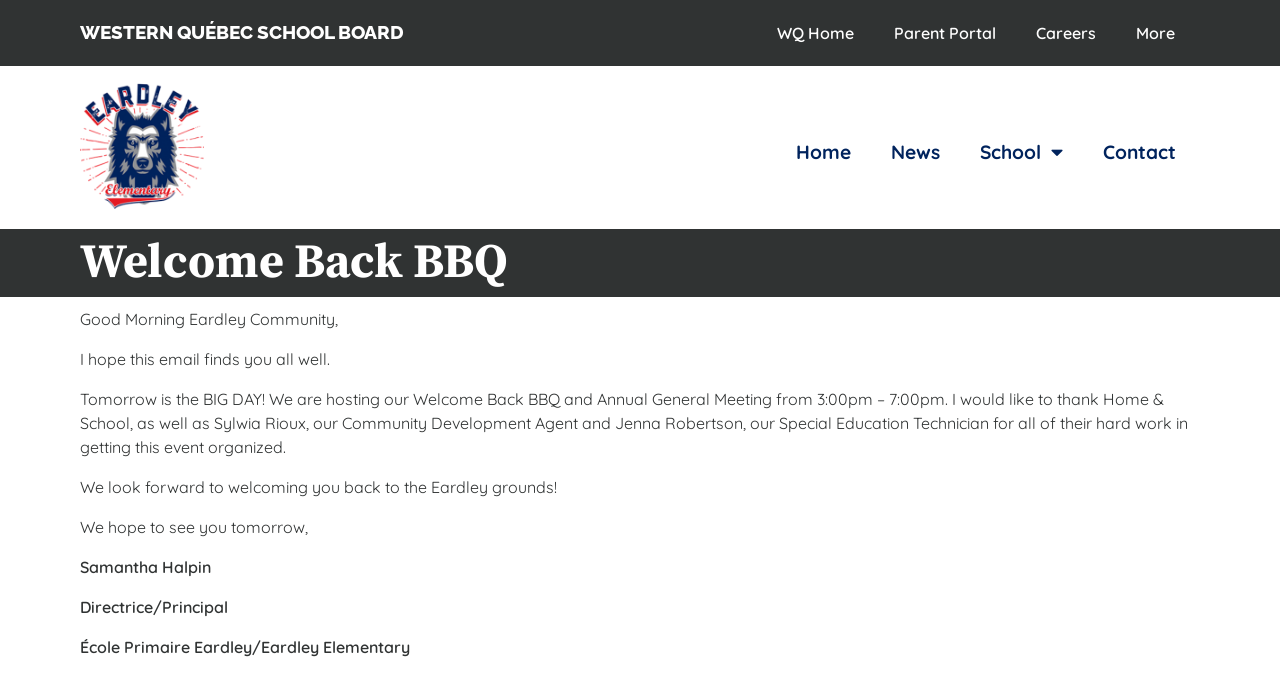Identify the first-level heading on the webpage and generate its text content.

Welcome Back BBQ